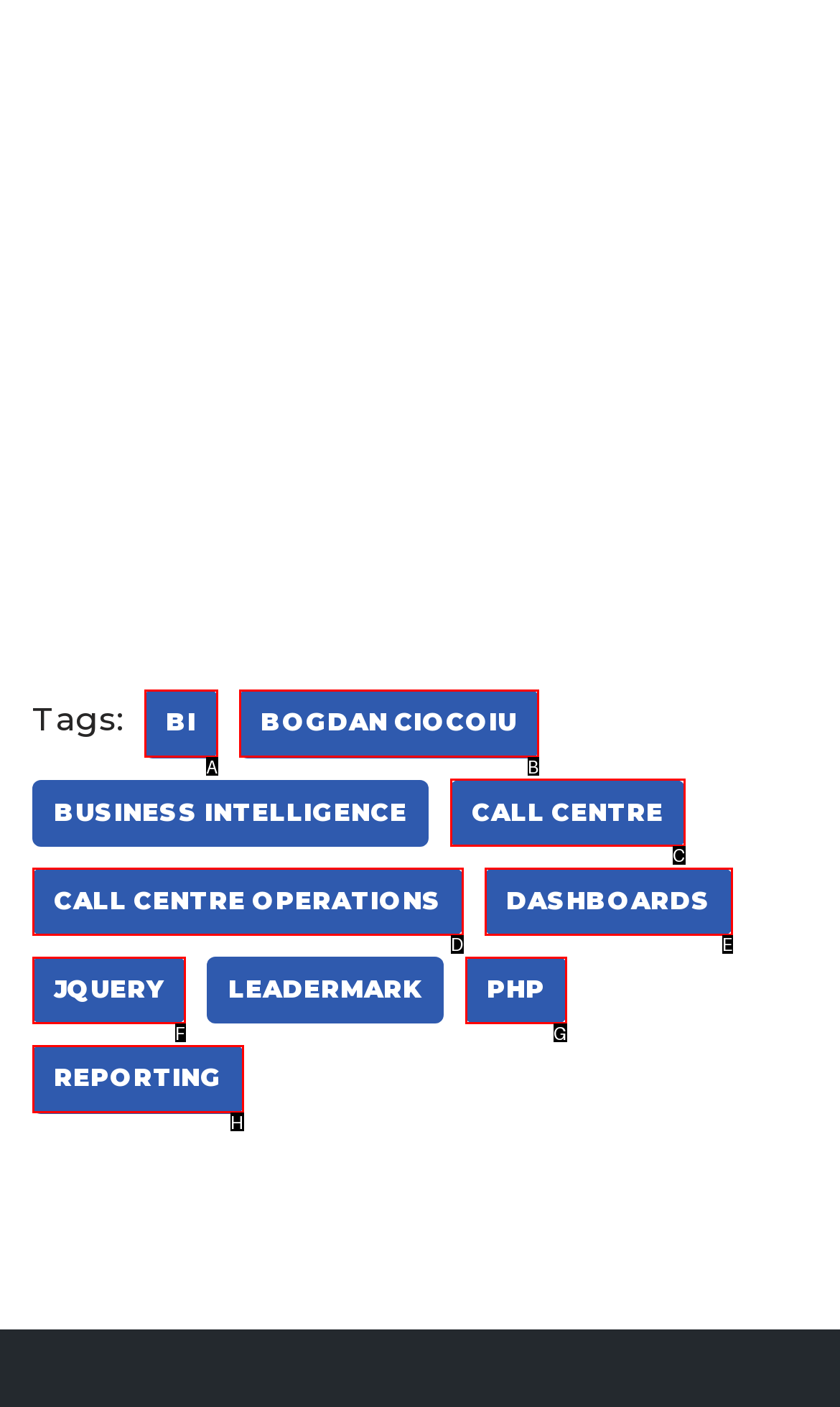Which UI element matches this description: call centre operations?
Reply with the letter of the correct option directly.

D